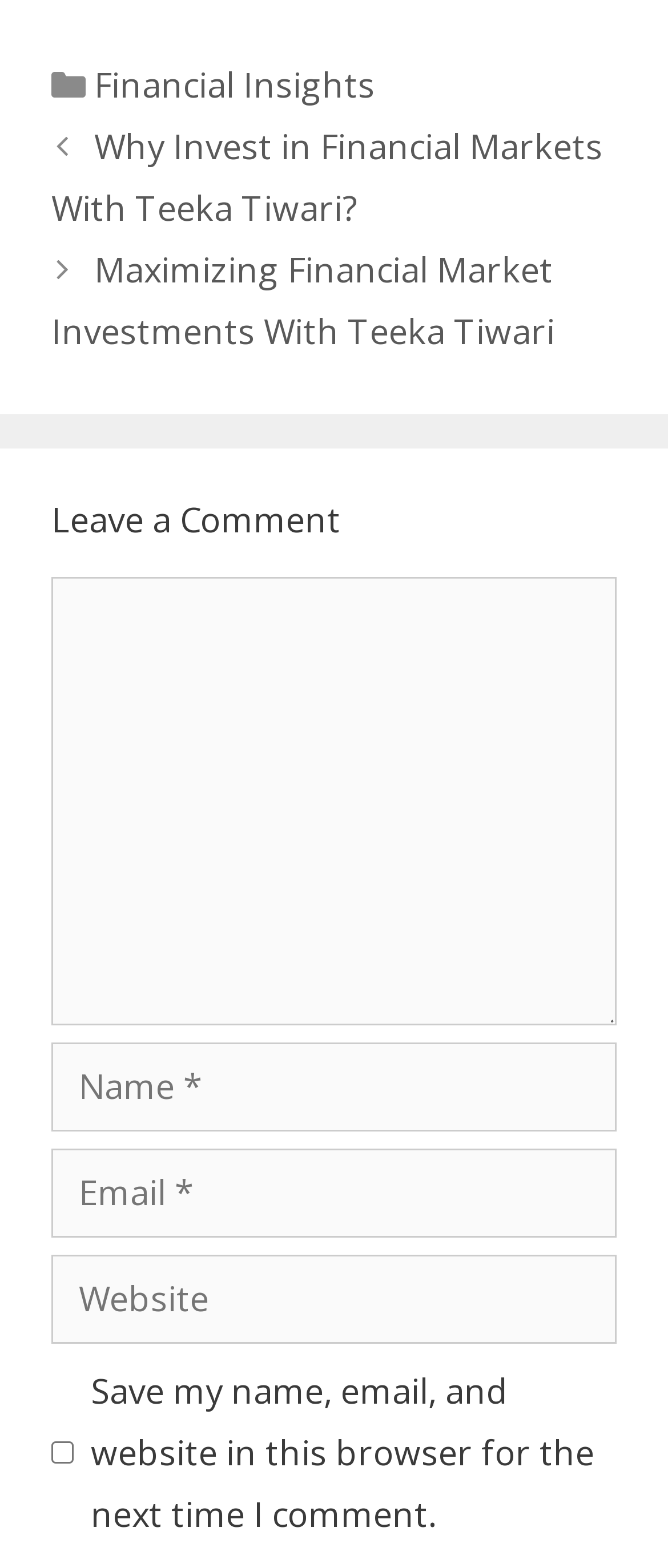Answer the question below with a single word or a brief phrase: 
How many links are in the posts section?

2